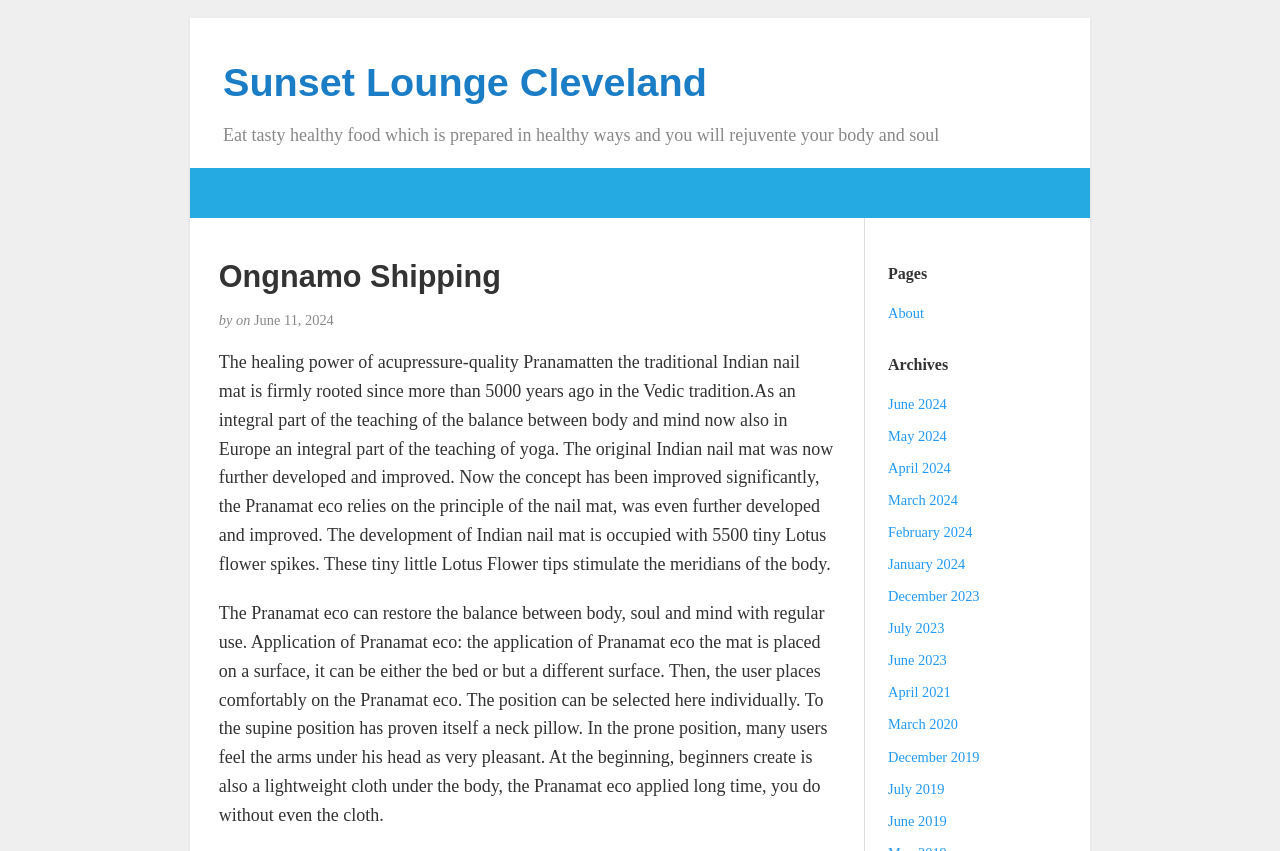Provide a one-word or short-phrase answer to the question:
What is the name of the lounge?

Sunset Lounge Cleveland